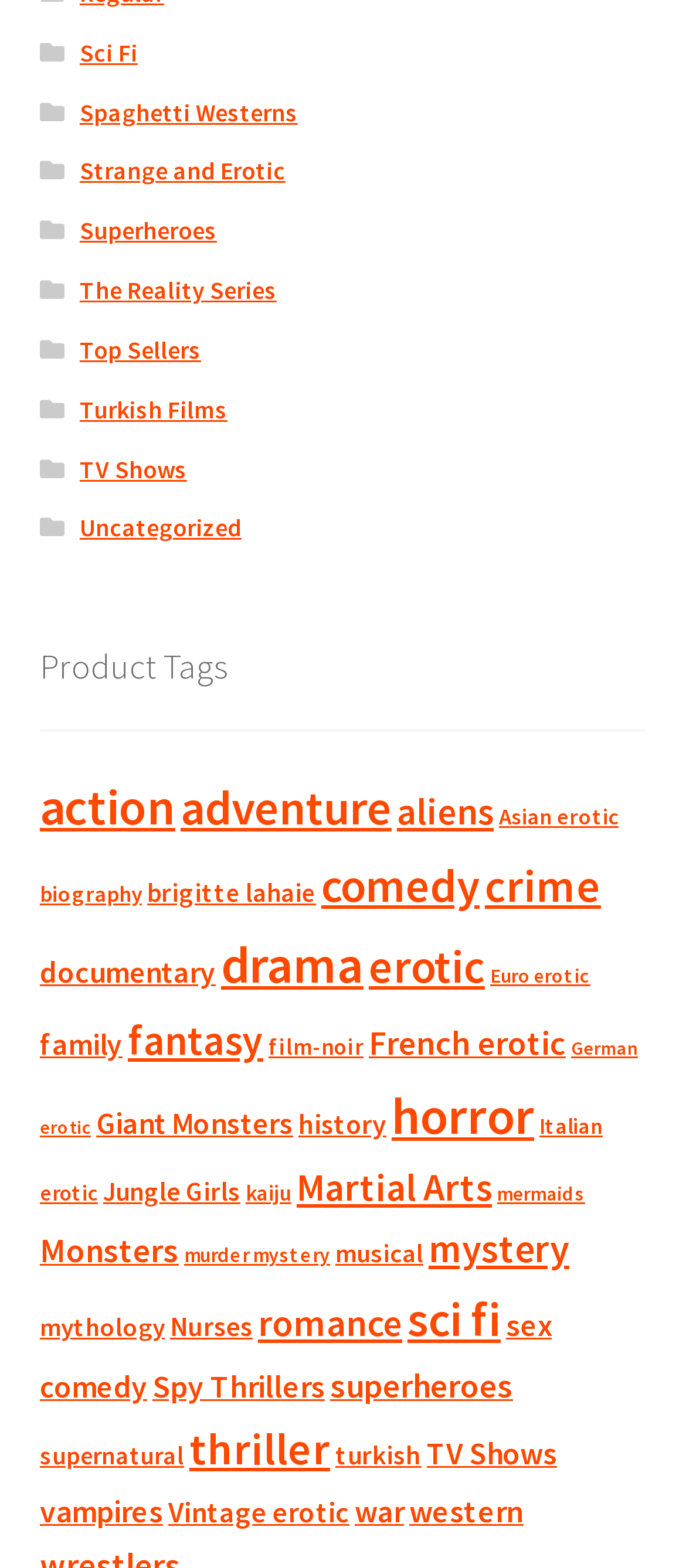How many product tags are available?
Using the information from the image, answer the question thoroughly.

I counted the number of links under the 'Product Tags' static text element, which are 43 in total.